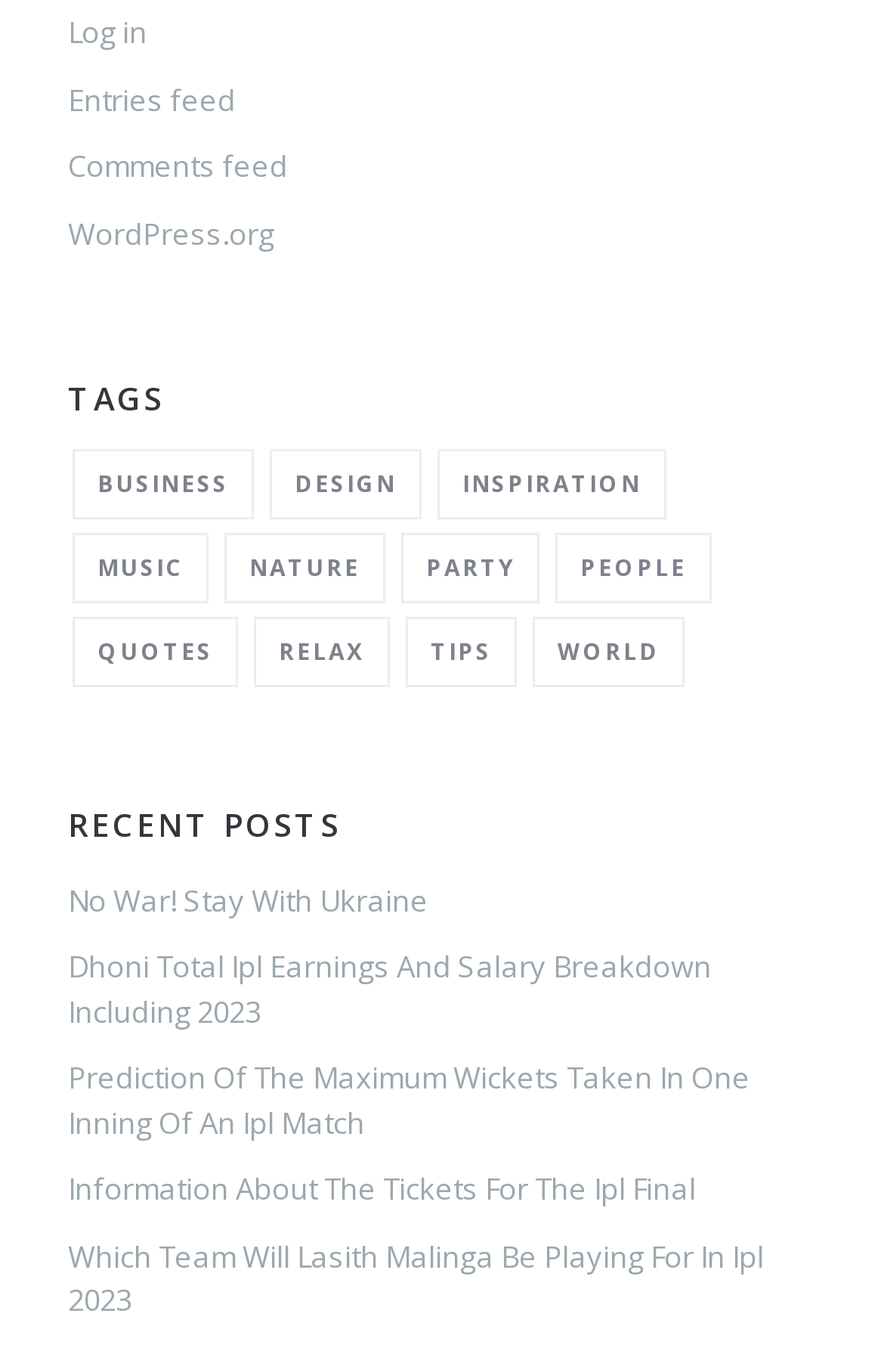Please find the bounding box coordinates for the clickable element needed to perform this instruction: "Log in to the website".

[0.077, 0.009, 0.167, 0.039]